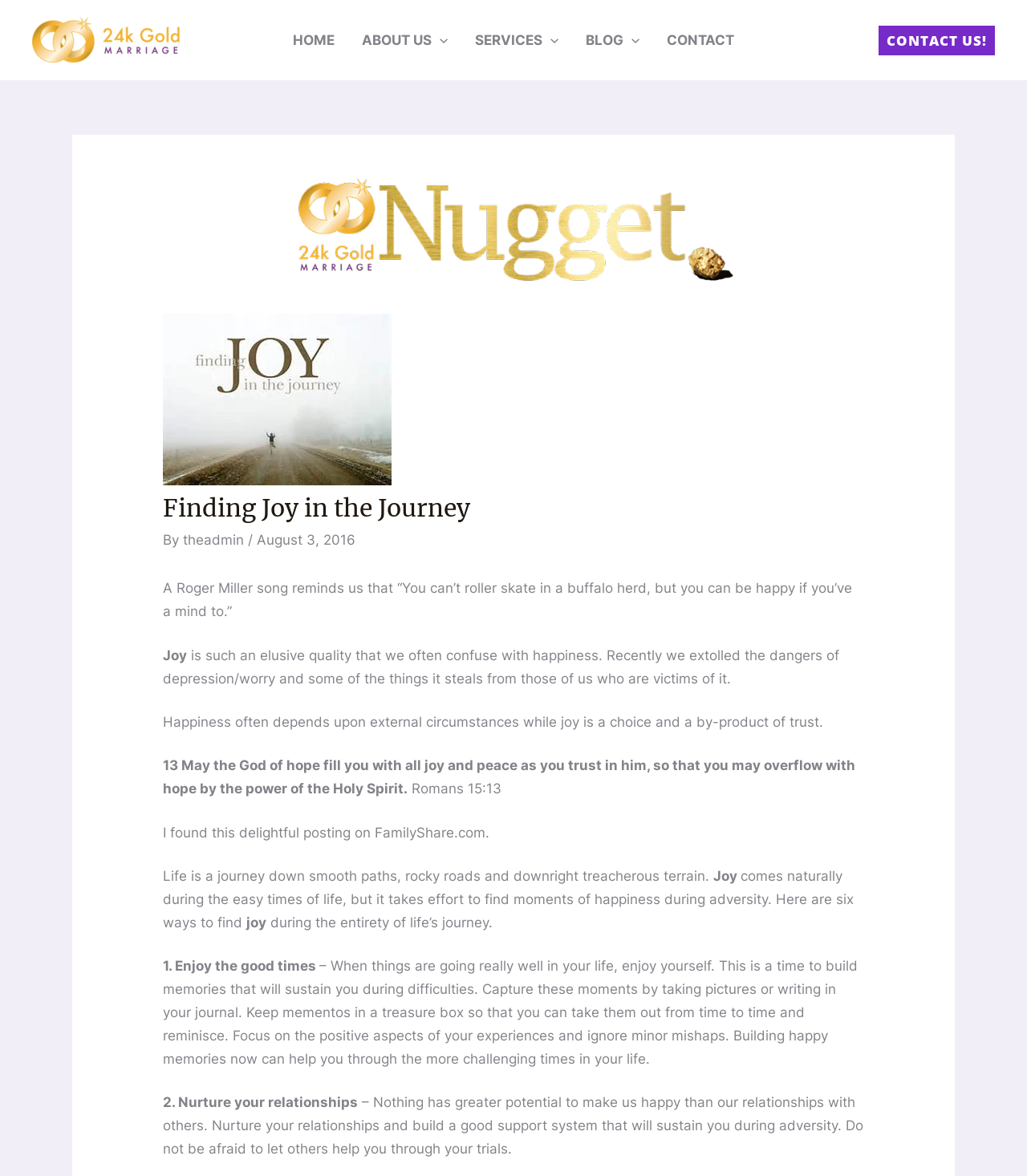Describe every aspect of the webpage in a detailed manner.

The webpage is titled "Finding Joy in the Journey - 24k Gold Marriage" and has a prominent link to the title at the top left corner. Below the title, there is a navigation menu with four links: "HOME", "ABOUT US", "SERVICES", and "CONTACT", each with a menu toggle icon. The menu toggle icons are small images located to the right of each link.

On the top right corner, there is a call-to-action link "CONTACT US!" with a figure element below it. The figure element contains a header with the title "Finding Joy in the Journey" and a byline "By theadmin" with the date "August 3, 2016".

The main content of the webpage is a blog post that starts with a quote from a Roger Miller song. The post discusses the concept of joy and how it differs from happiness. It then provides six ways to find joy during life's journey, including enjoying the good times, nurturing relationships, and more. The post is divided into paragraphs with headings and includes a Bible verse from Romans 15:13.

There are no images in the main content area, but there are small images used as menu toggle icons in the navigation menu. The overall layout is organized, with clear headings and concise text.